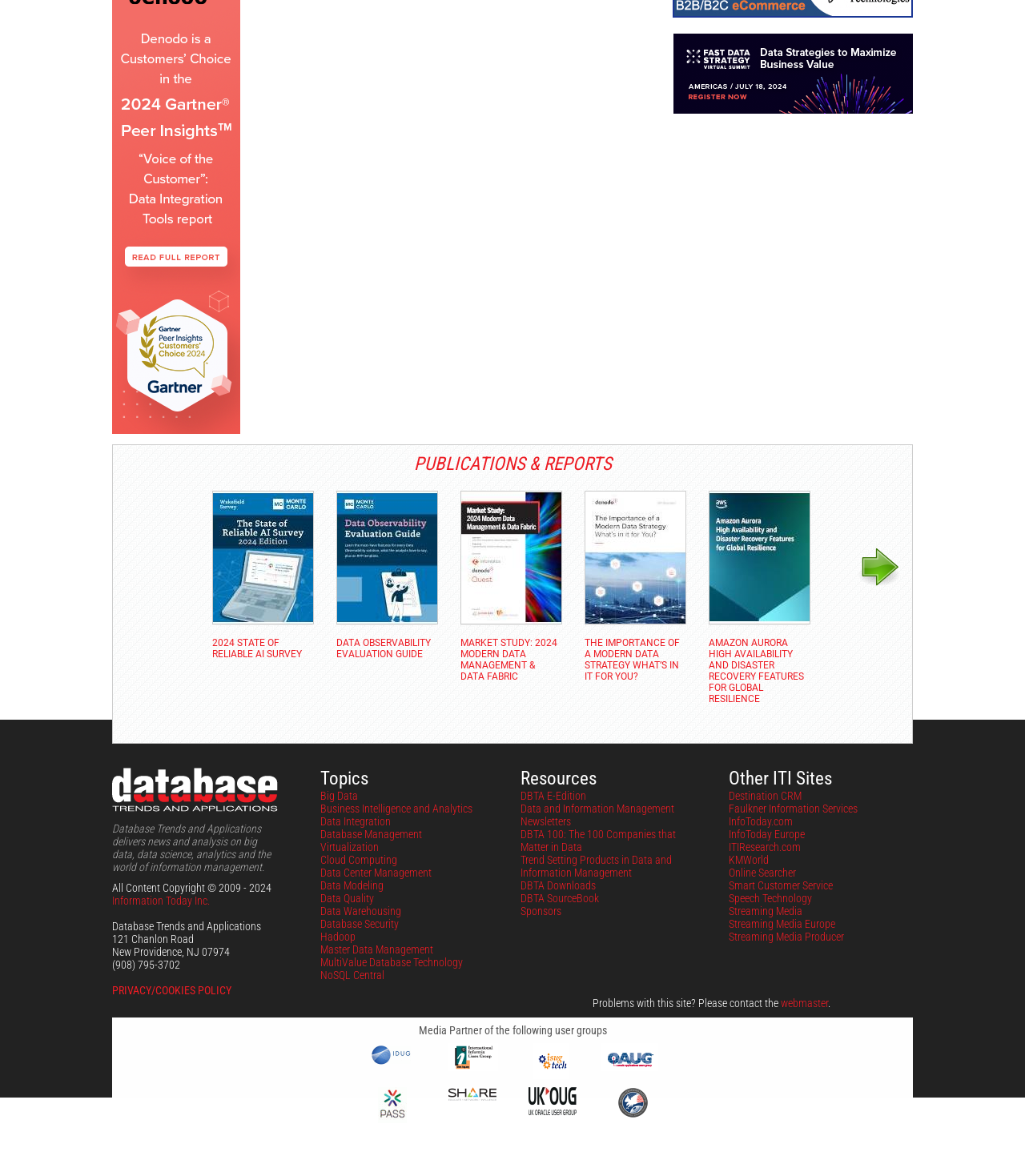Please determine the bounding box coordinates of the clickable area required to carry out the following instruction: "Click on the '2024 State of Reliable AI Survey' link". The coordinates must be four float numbers between 0 and 1, represented as [left, top, right, bottom].

[0.207, 0.523, 0.306, 0.533]